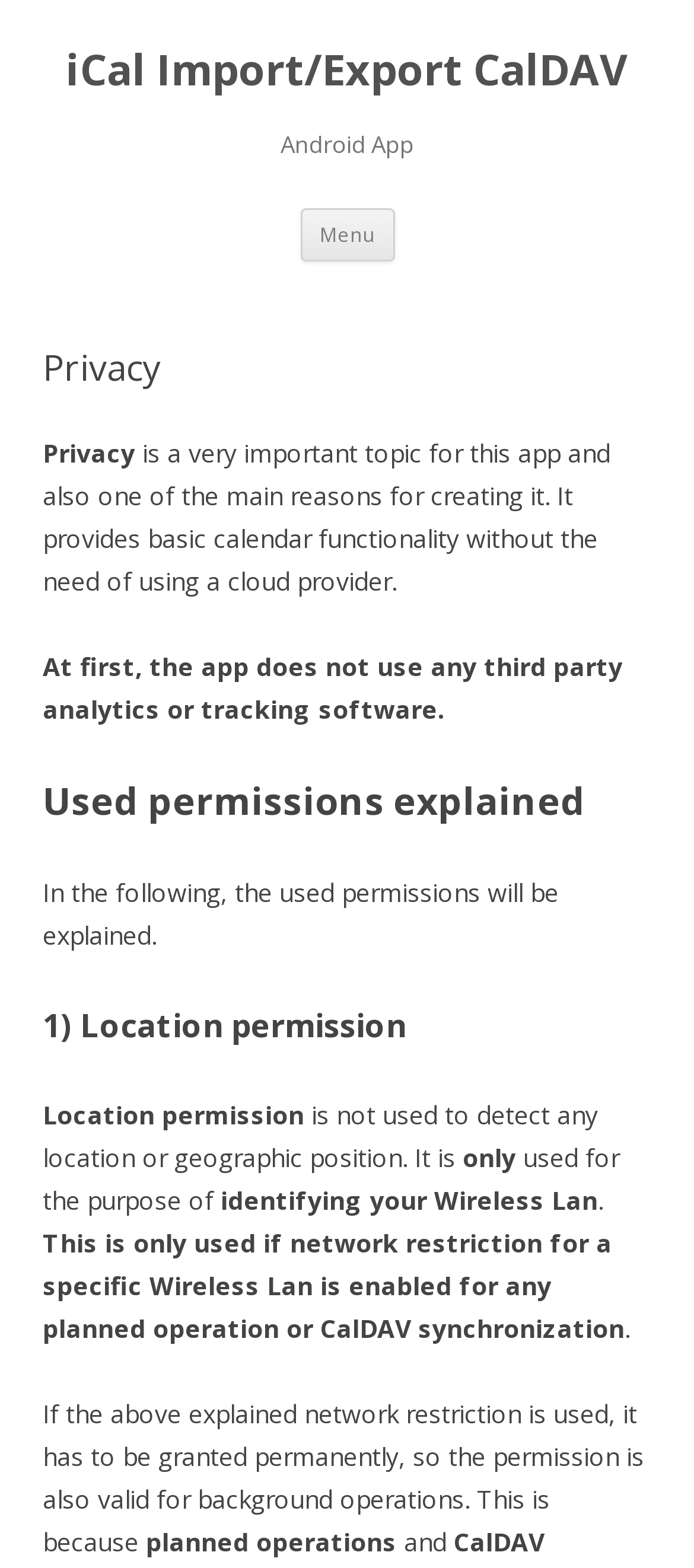Explain the webpage's layout and main content in detail.

The webpage is about the privacy policy of an Android app, specifically focusing on iCal Import/Export CalDAV. At the top, there is a heading that reads "iCal Import/Export CalDAV" with a link to the same title. Below this, there is another heading that says "Android App". 

On the top right, there is a button labeled "Menu" and a link that says "Skip to content". 

The main content of the page starts with a heading that reads "Privacy", which is followed by a paragraph of text explaining the importance of privacy for the app. The text states that the app provides basic calendar functionality without relying on a cloud provider.

Below this, there is another paragraph that mentions the app does not use any third-party analytics or tracking software. 

The next section is headed "Used permissions explained", which is followed by a paragraph explaining the purpose of the used permissions. 

There are then several headings and paragraphs that explain specific permissions, including "1) Location permission". The text explains that the location permission is not used to detect the user's location but rather for identifying their Wireless Lan for specific purposes. 

The page contains a total of 5 headings and 11 paragraphs of text, with no images. The layout is organized, with clear headings and concise text.